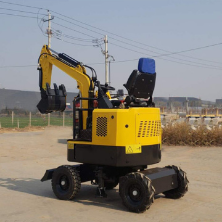What is the purpose of the hydraulic arm's bucket attachment?
Please give a detailed and elaborate answer to the question.

The caption explains that the hydraulic arm features a bucket attachment, which is ideal for performing tasks such as digging, lifting, and moving materials, making the excavator versatile for various construction and agricultural tasks.